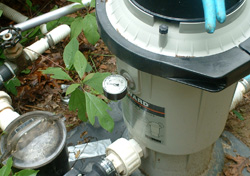Give a comprehensive caption for the image.

The image features a Hayward EC40 Above Ground Filter System, an essential component for maintaining pool water clarity and safety. The unit is situated amidst greenery, with visible plumbing connections and a transparent strainer basket. Noteworthy details include the filter's pressure gauge, which indicates the operational status of the system, and its plastic body, designed for durability. The fittings suggest recent use, potentially indicating maintenance activities. This filter system plays a crucial role in connecting the pool pump to the filtration system, ensuring clean water circulation in above-ground pools. Its proper installation and regular upkeep are vital for optimal pool performance and longevity.